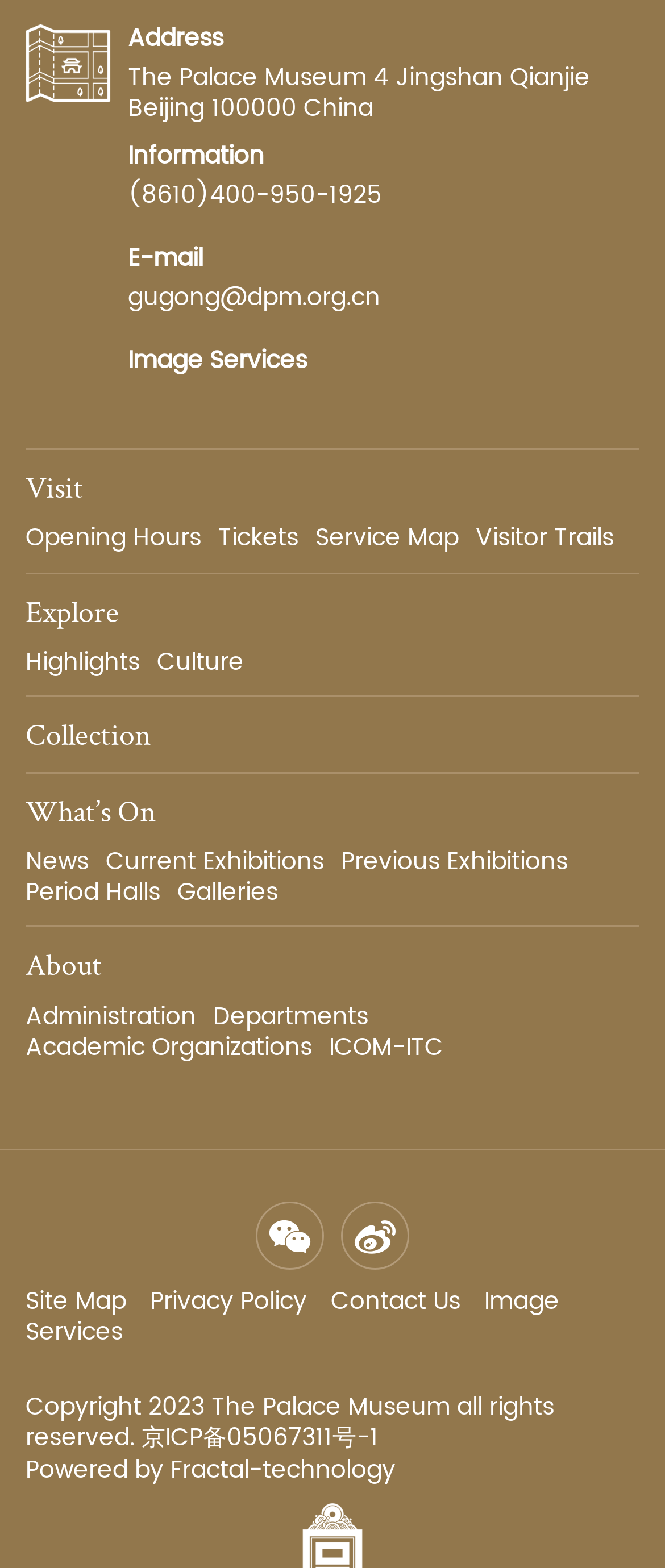Identify the bounding box coordinates of the specific part of the webpage to click to complete this instruction: "Visit the museum".

[0.038, 0.298, 0.126, 0.323]